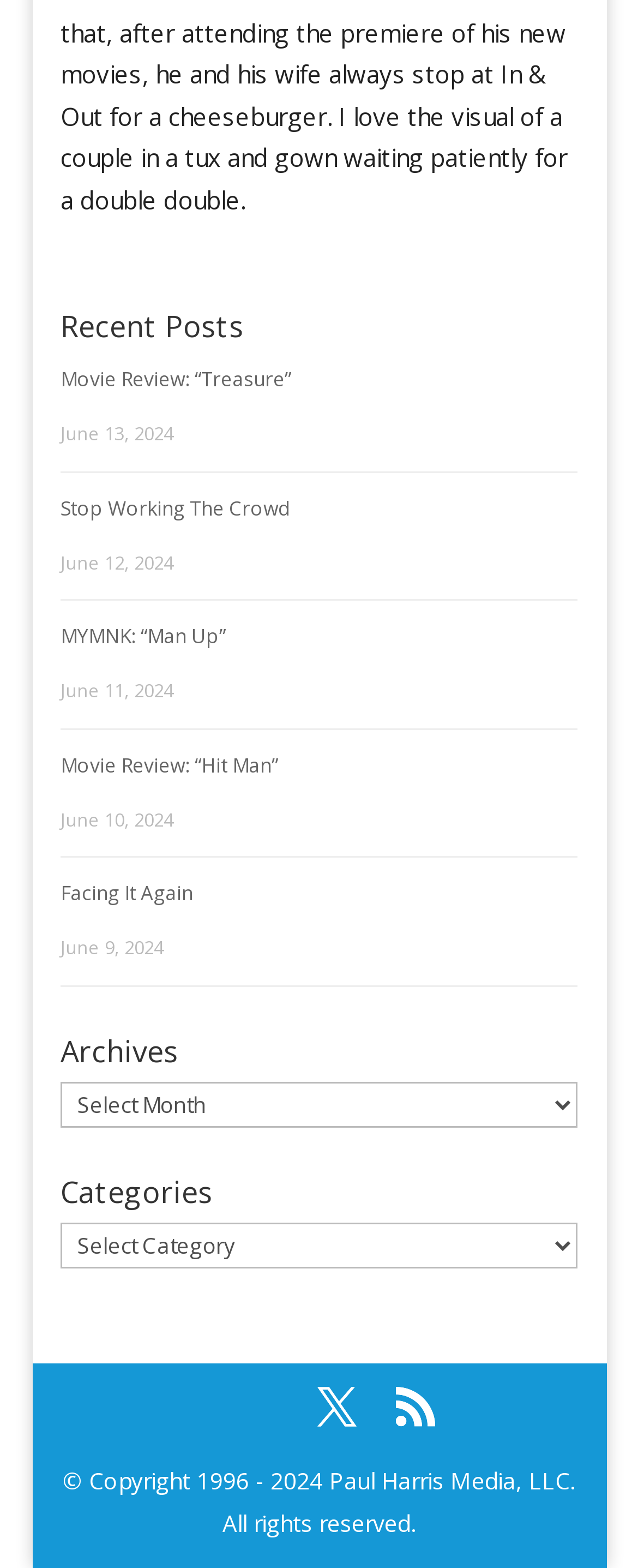Given the content of the image, can you provide a detailed answer to the question?
What is the date of the post 'Stop Working The Crowd'?

The date of the post 'Stop Working The Crowd' is identified by the StaticText element 'June 12, 2024' with a bounding box of [0.095, 0.35, 0.272, 0.366]. This StaticText element is a child of the time element, which is a sibling of the heading element 'Stop Working The Crowd'.